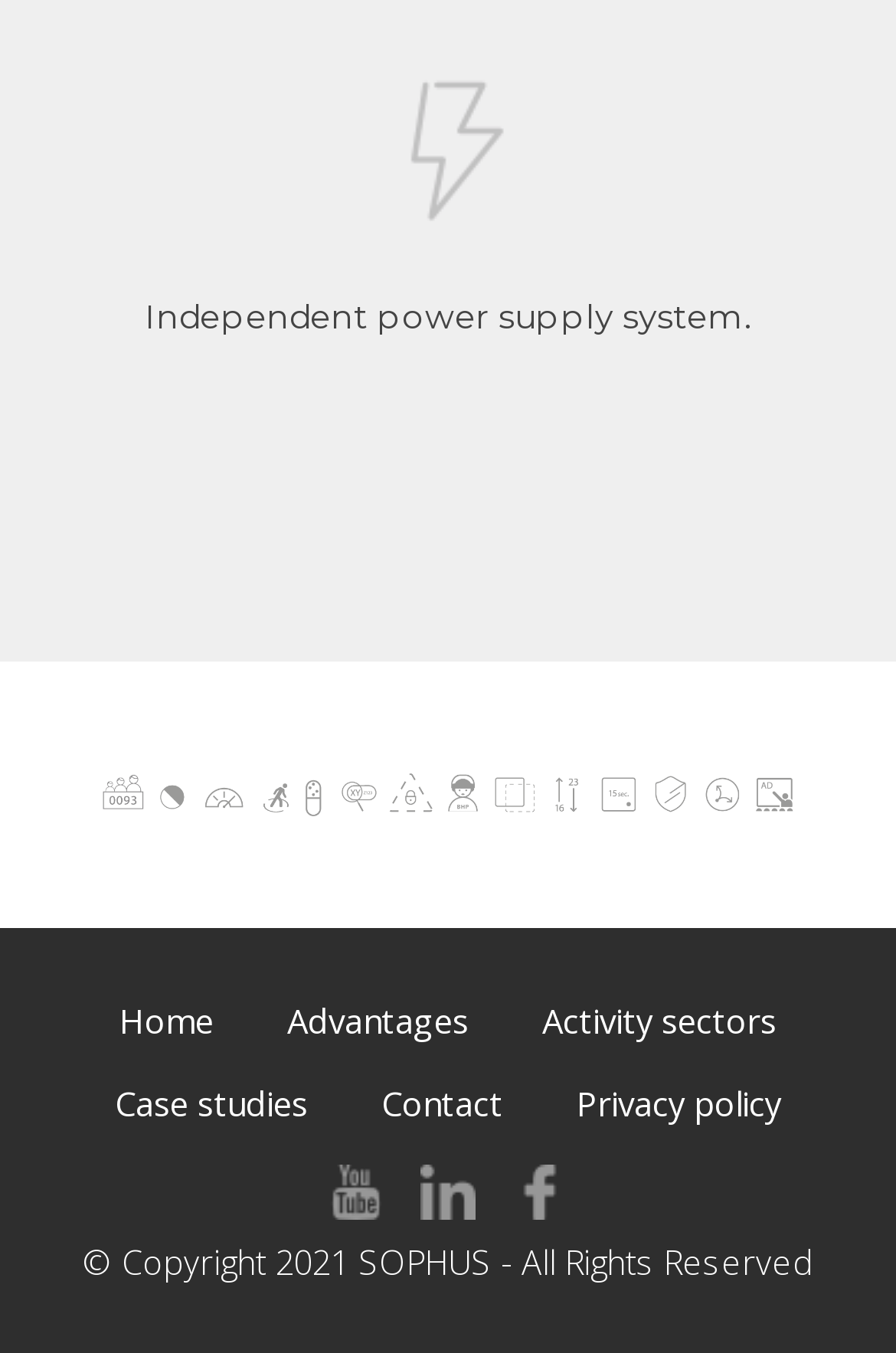Please determine the bounding box coordinates of the element to click in order to execute the following instruction: "Go to Contact". The coordinates should be four float numbers between 0 and 1, specified as [left, top, right, bottom].

[0.426, 0.799, 0.562, 0.833]